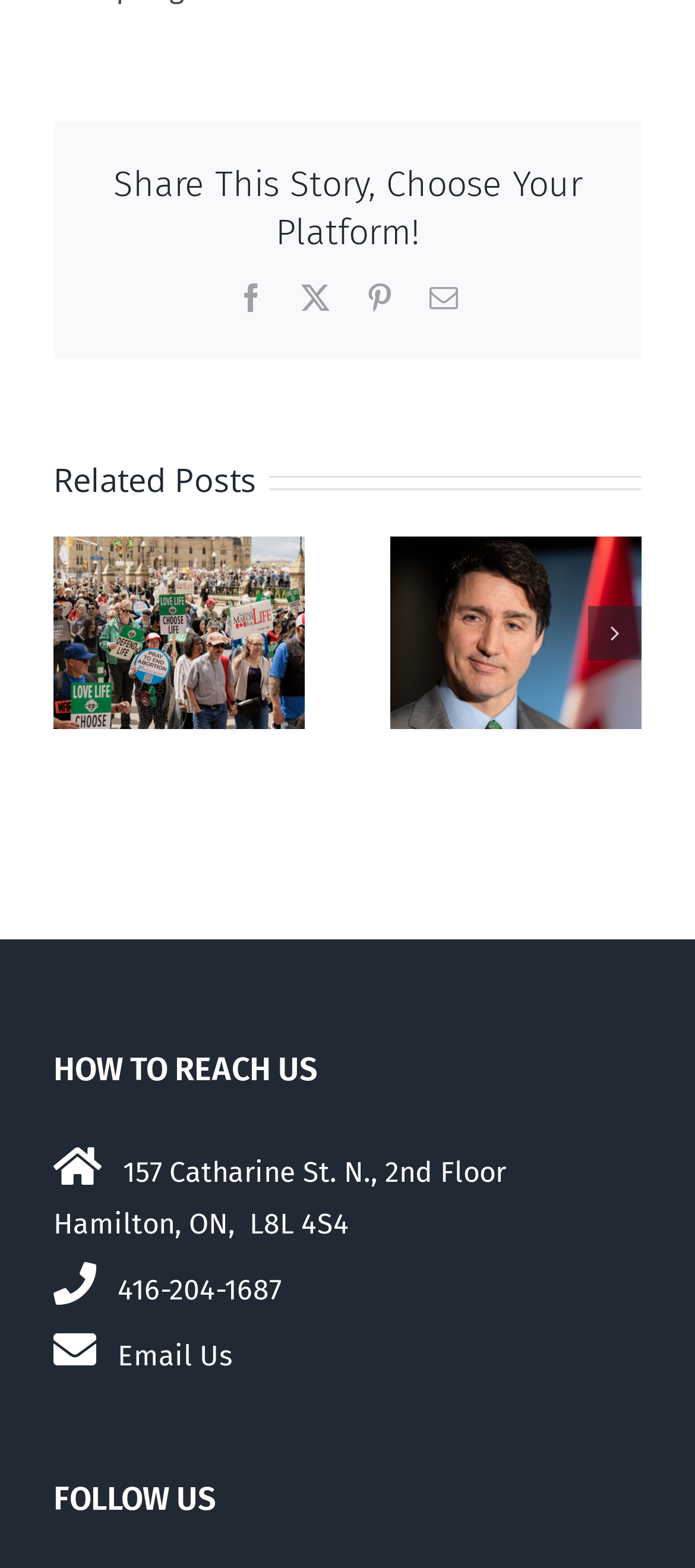What is the purpose of the buttons with Facebook, X, Pinterest, and Email icons?
Analyze the image and deliver a detailed answer to the question.

The buttons with Facebook, X, Pinterest, and Email icons are located at the top of the webpage, and they are used to share the story on different platforms. This is evident from the heading 'Share This Story, Choose Your Platform!' above these buttons.